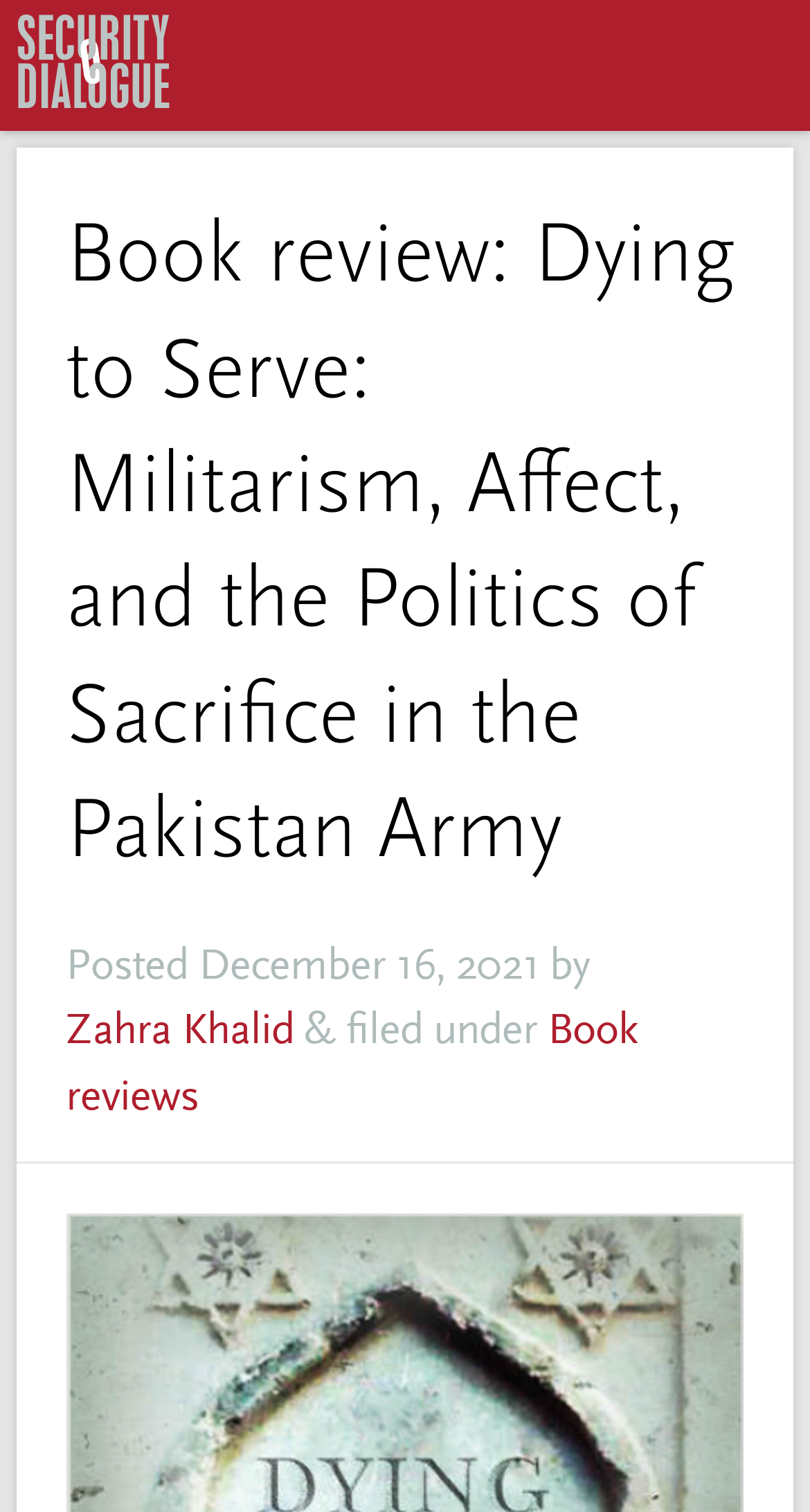What is the category of the book review?
Based on the image content, provide your answer in one word or a short phrase.

Book reviews